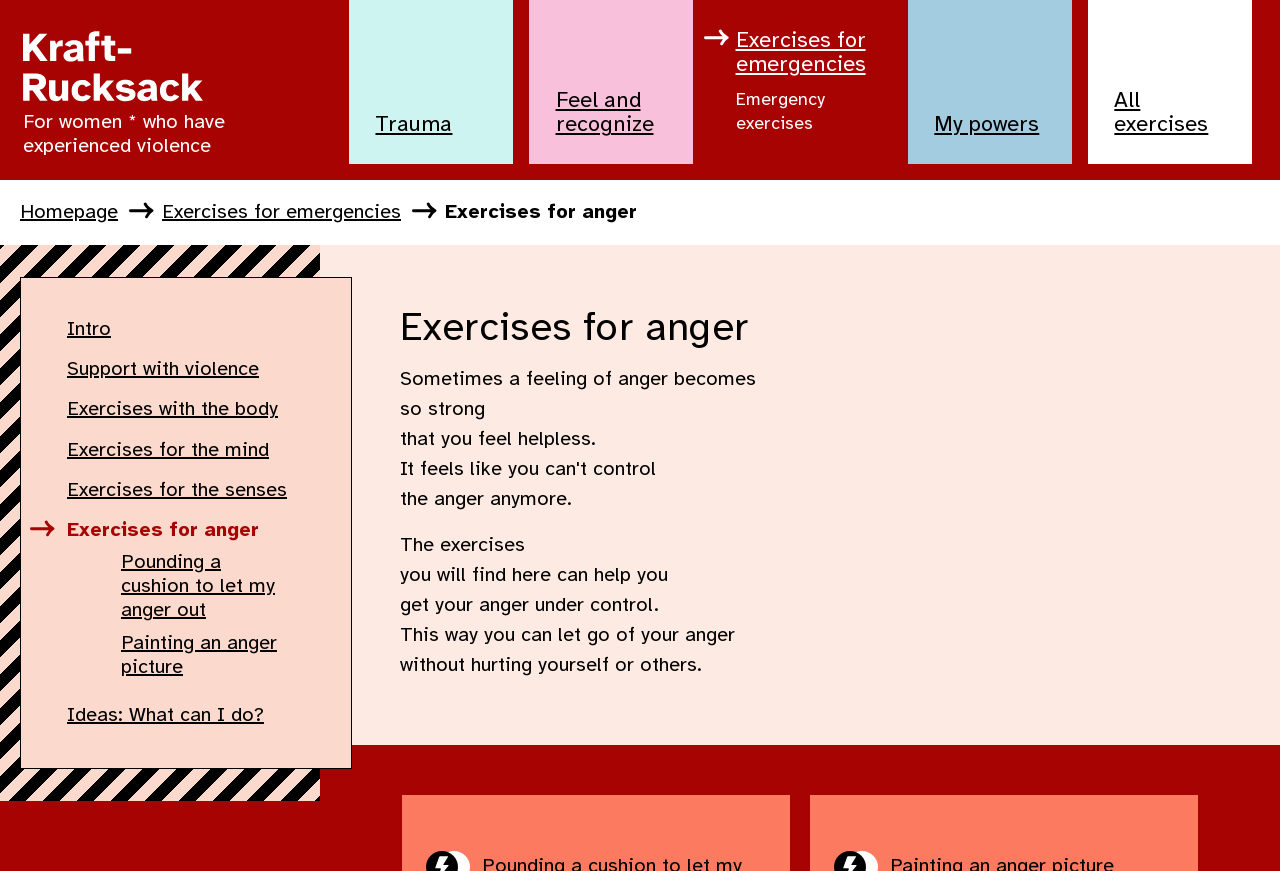Answer the following query with a single word or phrase:
How many navigation menus are there?

2